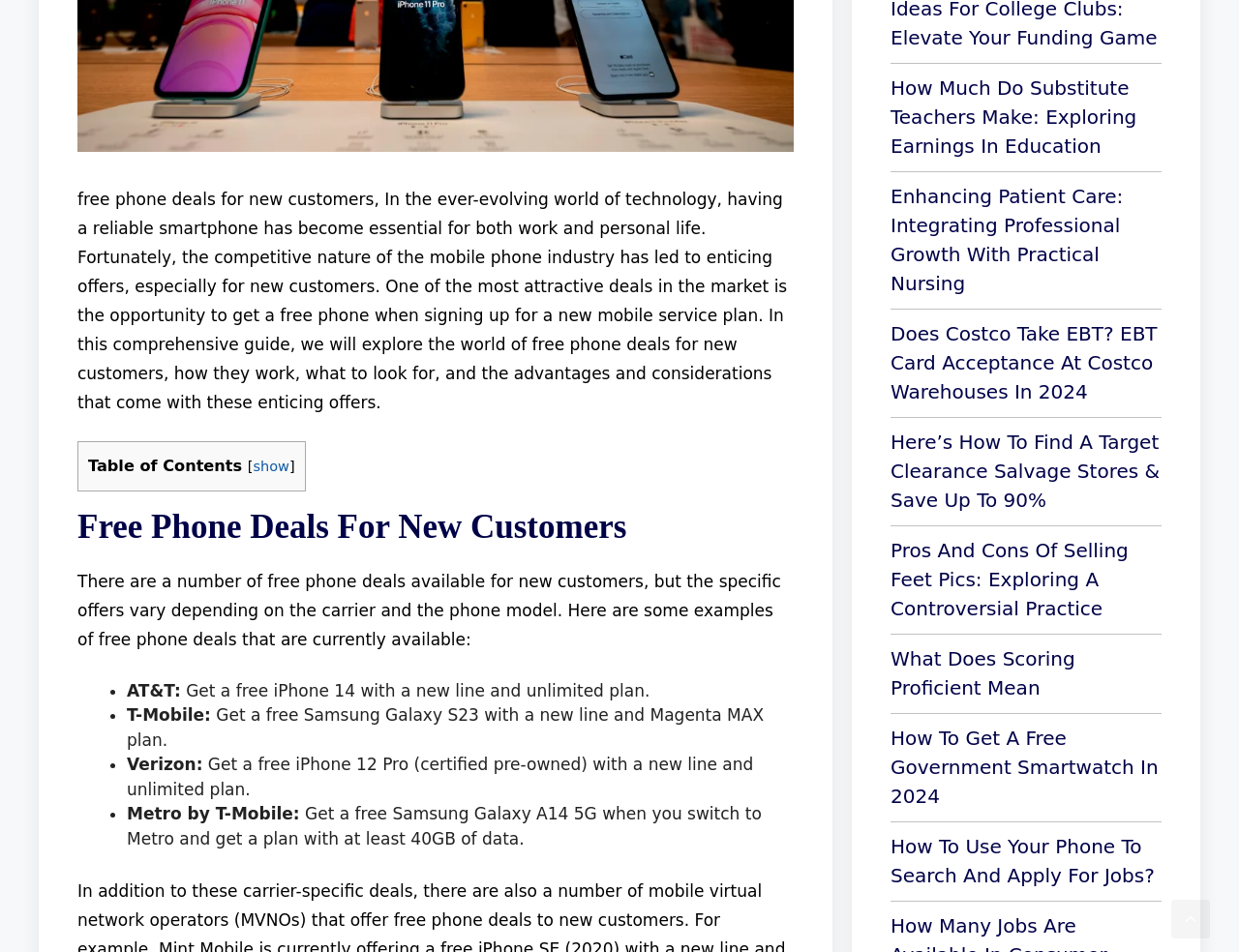Please identify the bounding box coordinates of the area that needs to be clicked to fulfill the following instruction: "explore how to get a free government smartwatch in 2024."

[0.719, 0.763, 0.935, 0.848]